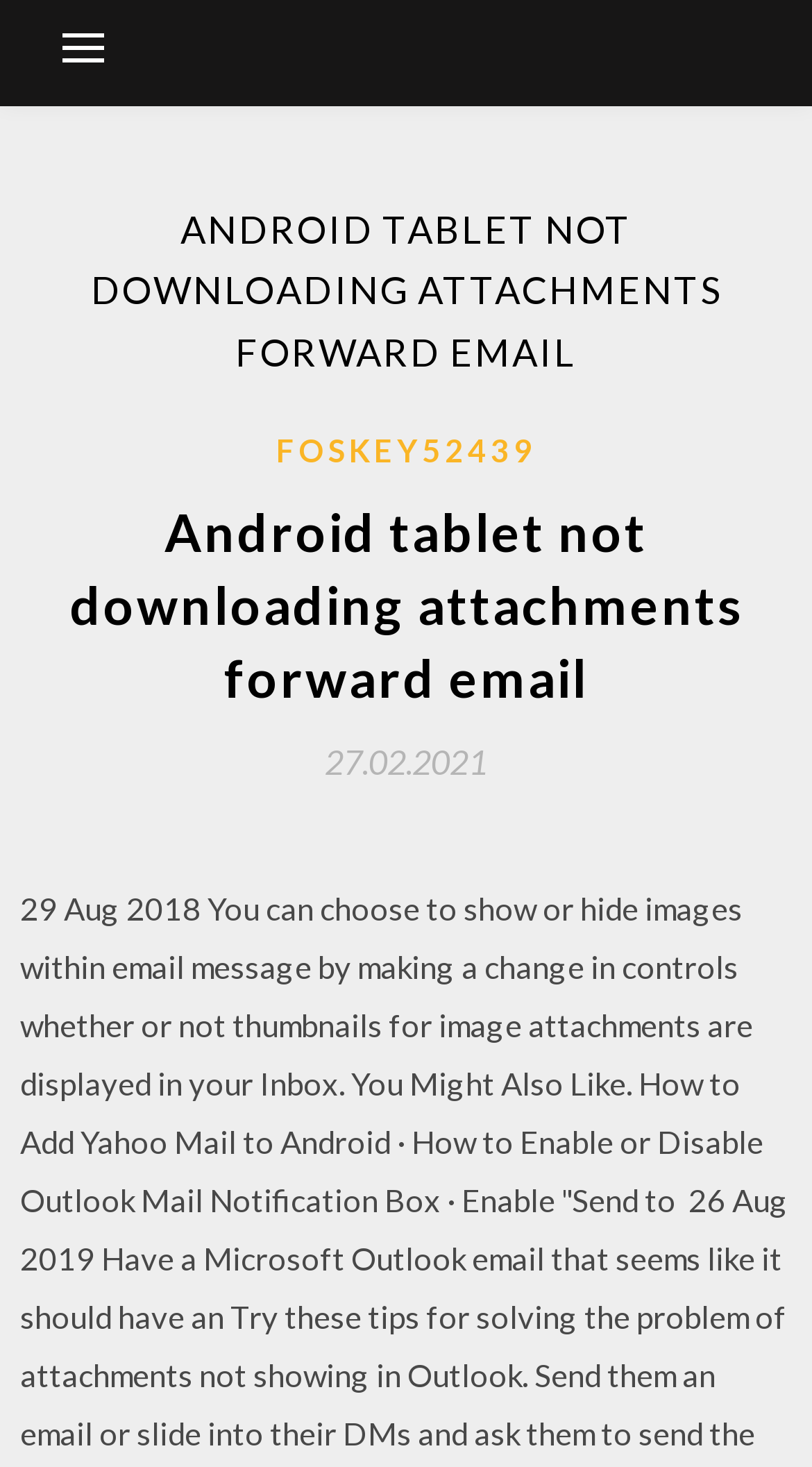Give a one-word or one-phrase response to the question:
What is the username of the author?

FOSKEY52439